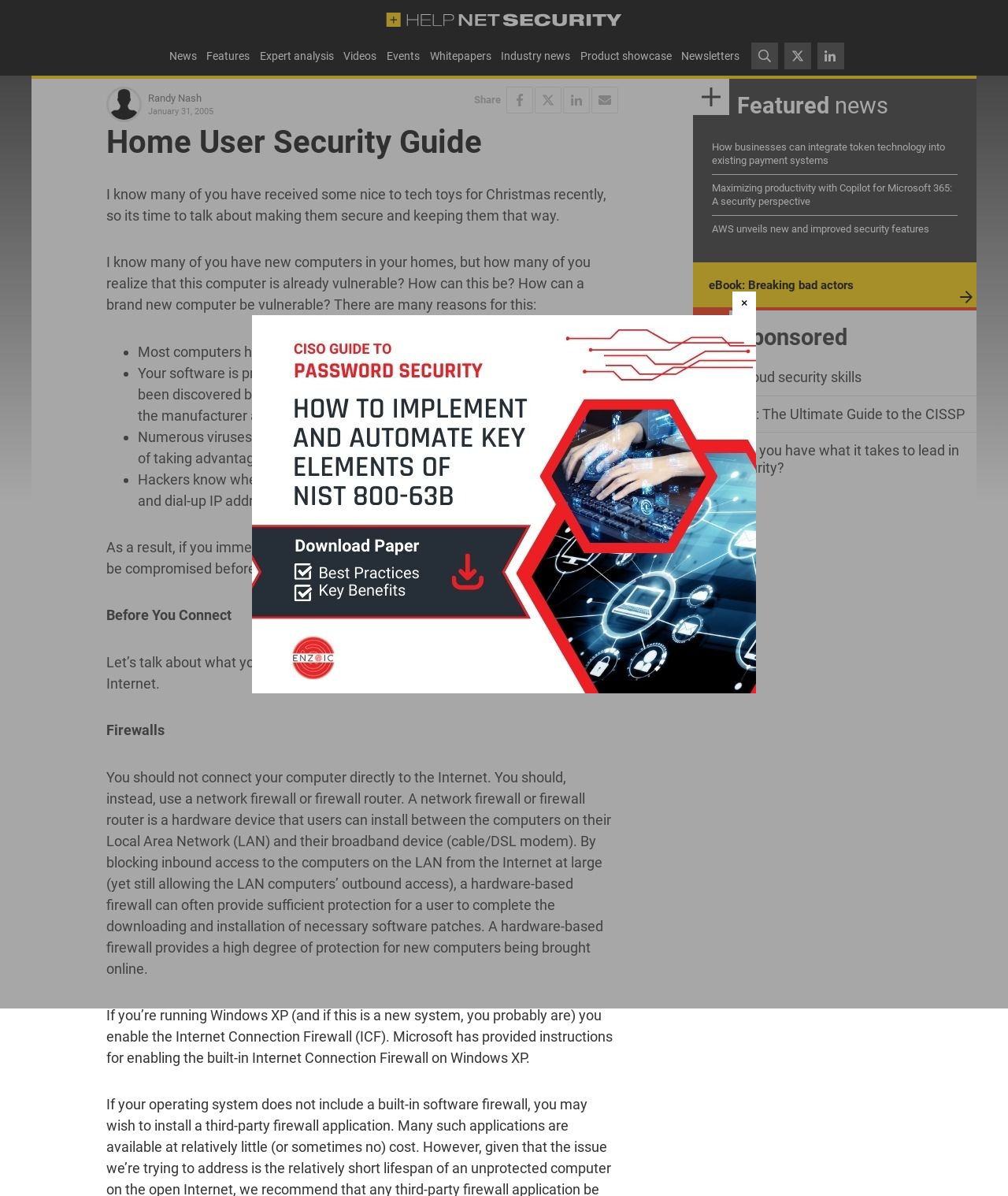Locate the bounding box coordinates of the clickable region to complete the following instruction: "Click on the 'News' link."

[0.163, 0.037, 0.2, 0.057]